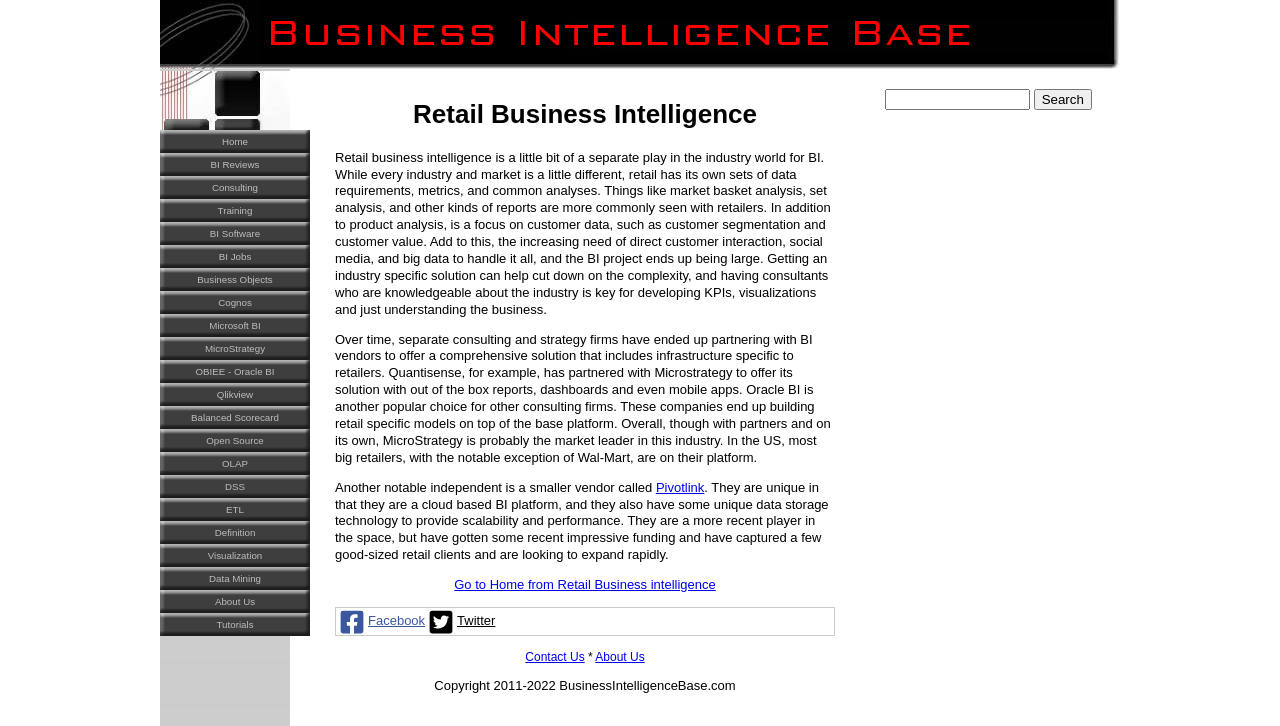How many social media links are at the bottom of the page?
Give a detailed response to the question by analyzing the screenshot.

At the bottom of the webpage, there are two social media links, one for Facebook and one for Twitter, which allow users to connect with the website on these platforms.